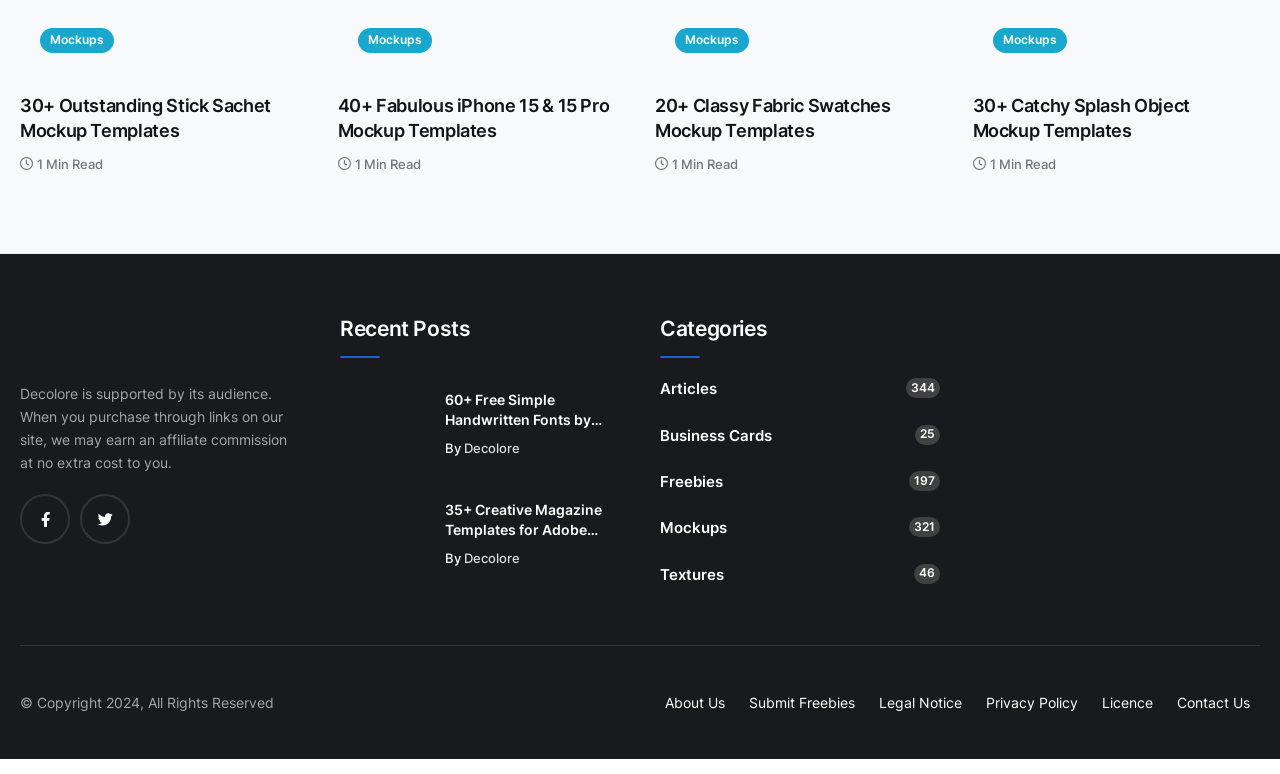Given the element description Submit Freebies, predict the bounding box coordinates for the UI element in the webpage screenshot. The format should be (top-left x, top-left y, bottom-right x, bottom-right y), and the values should be between 0 and 1.

[0.577, 0.867, 0.676, 0.909]